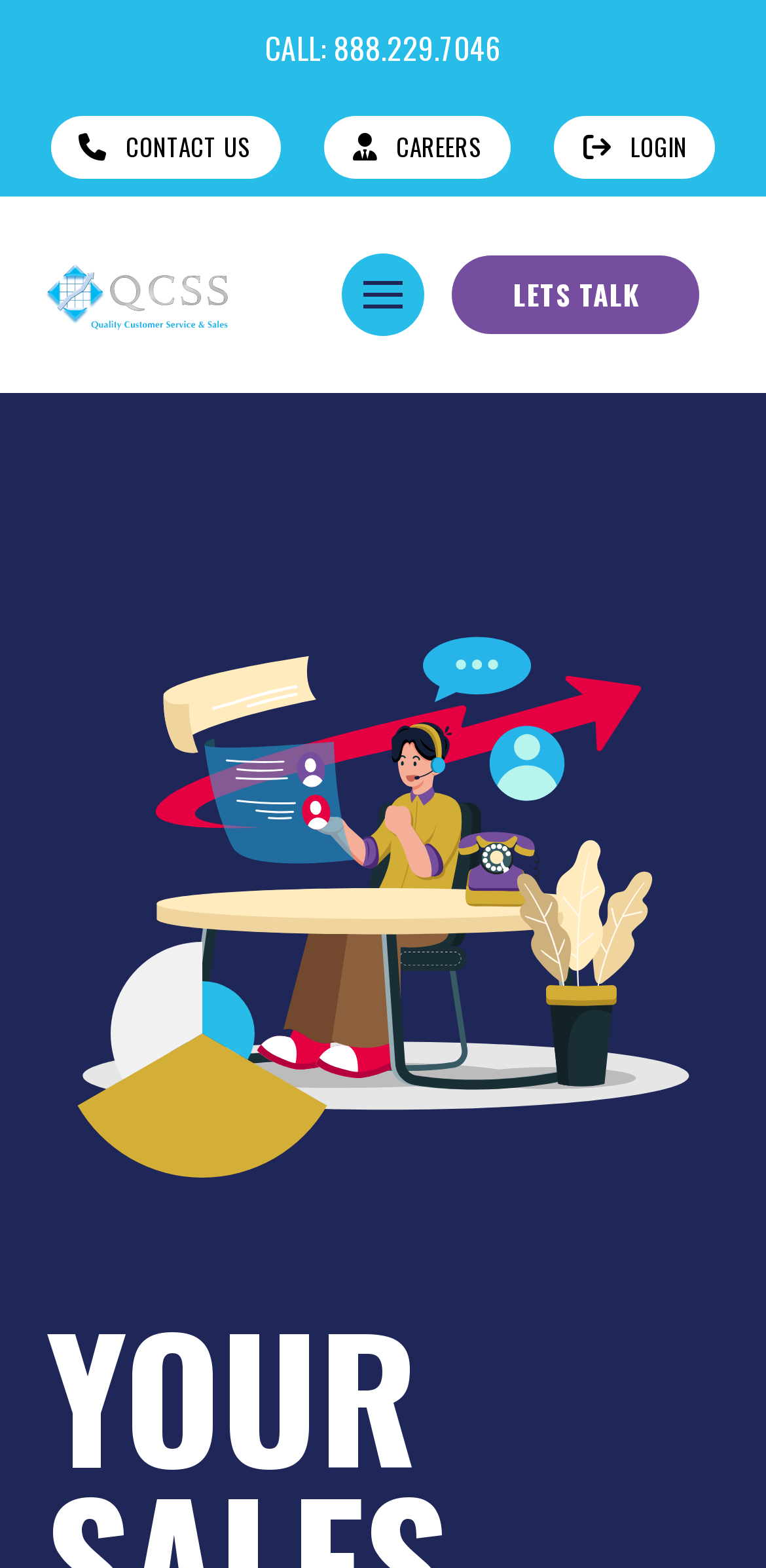How many links are in the top navigation bar?
Give a detailed and exhaustive answer to the question.

I counted the number of link elements in the top navigation bar and found four link elements with text 'CALL: 888.229.7046', 'CONTACT US', 'CAREERS', and 'LOGIN' at different bounding box coordinates, indicating that there are four links in the top navigation bar.